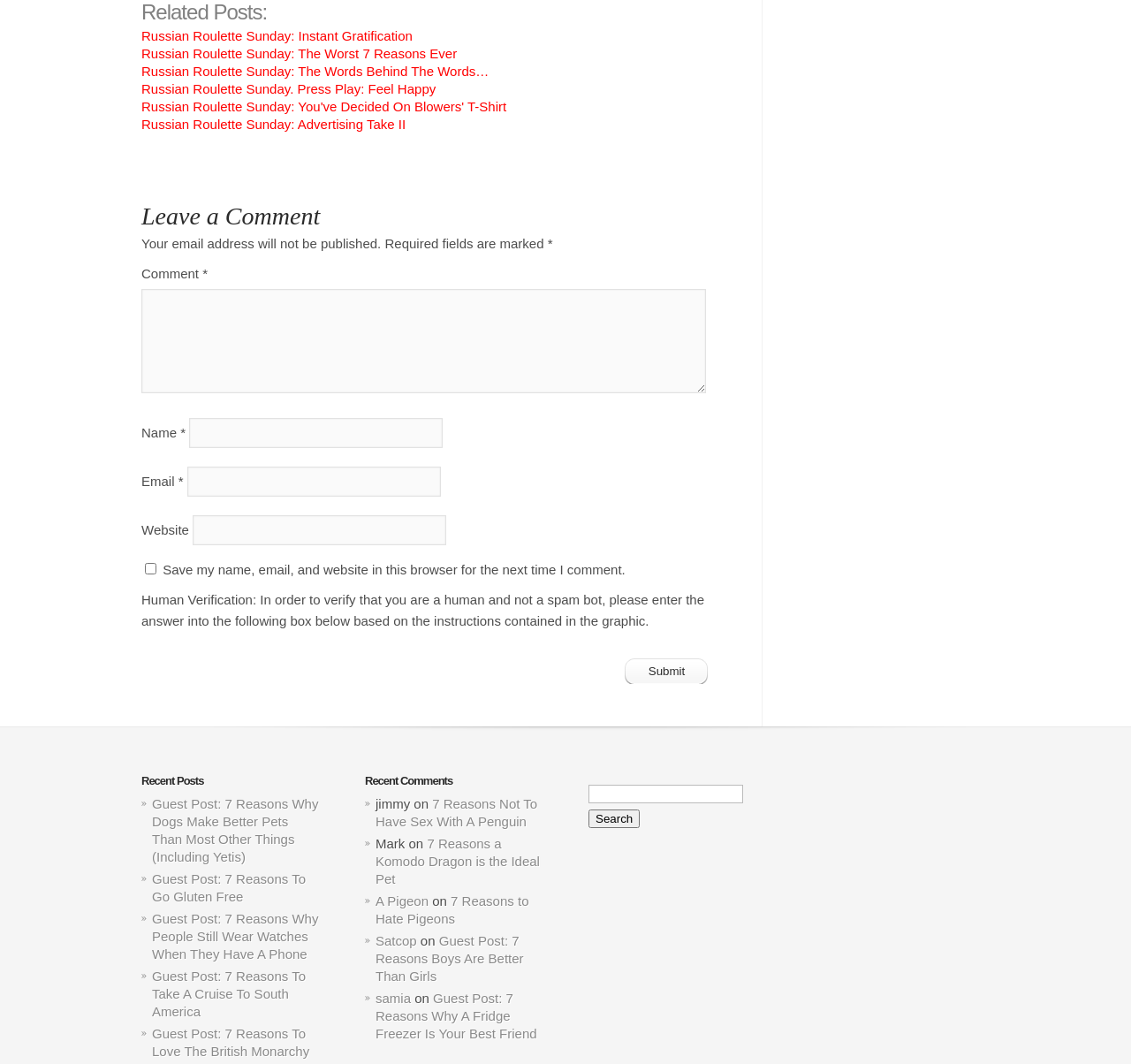Kindly provide the bounding box coordinates of the section you need to click on to fulfill the given instruction: "Leave a comment".

[0.125, 0.192, 0.634, 0.219]